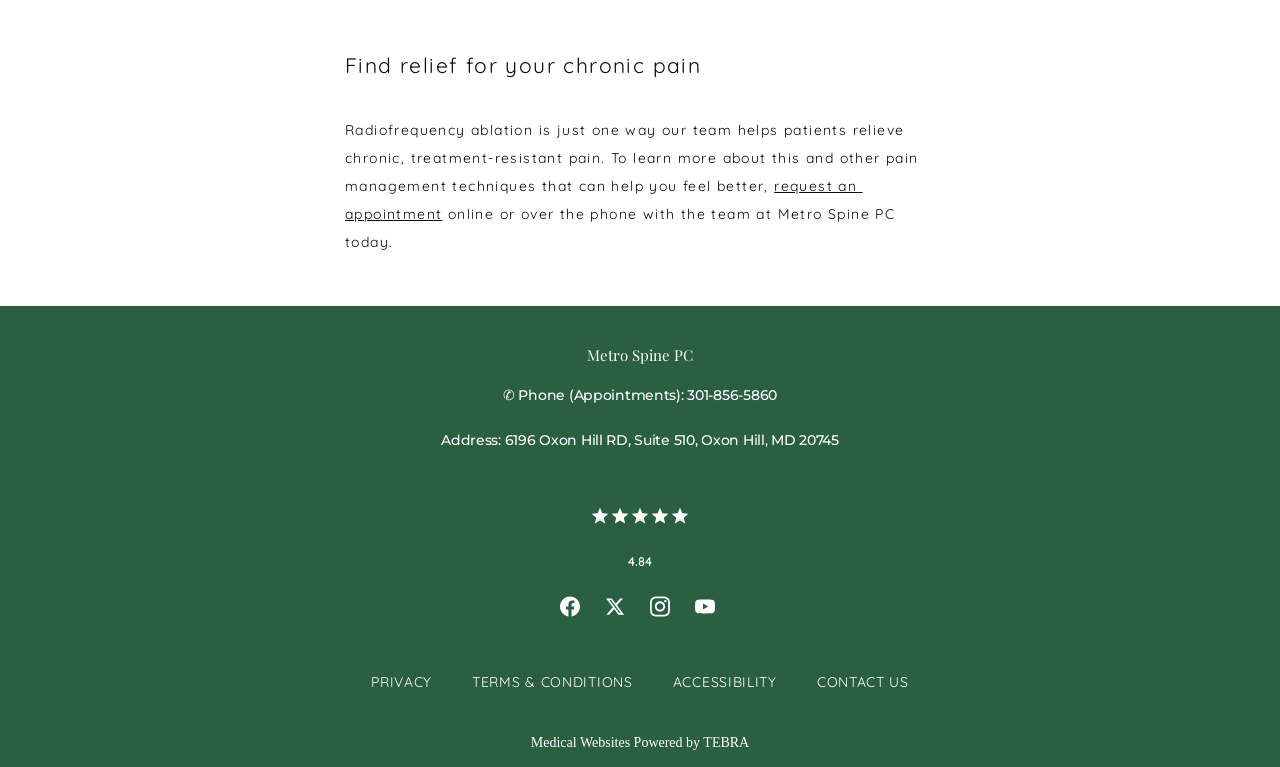Please determine the bounding box coordinates of the area that needs to be clicked to complete this task: 'contact us'. The coordinates must be four float numbers between 0 and 1, formatted as [left, top, right, bottom].

[0.638, 0.877, 0.71, 0.9]